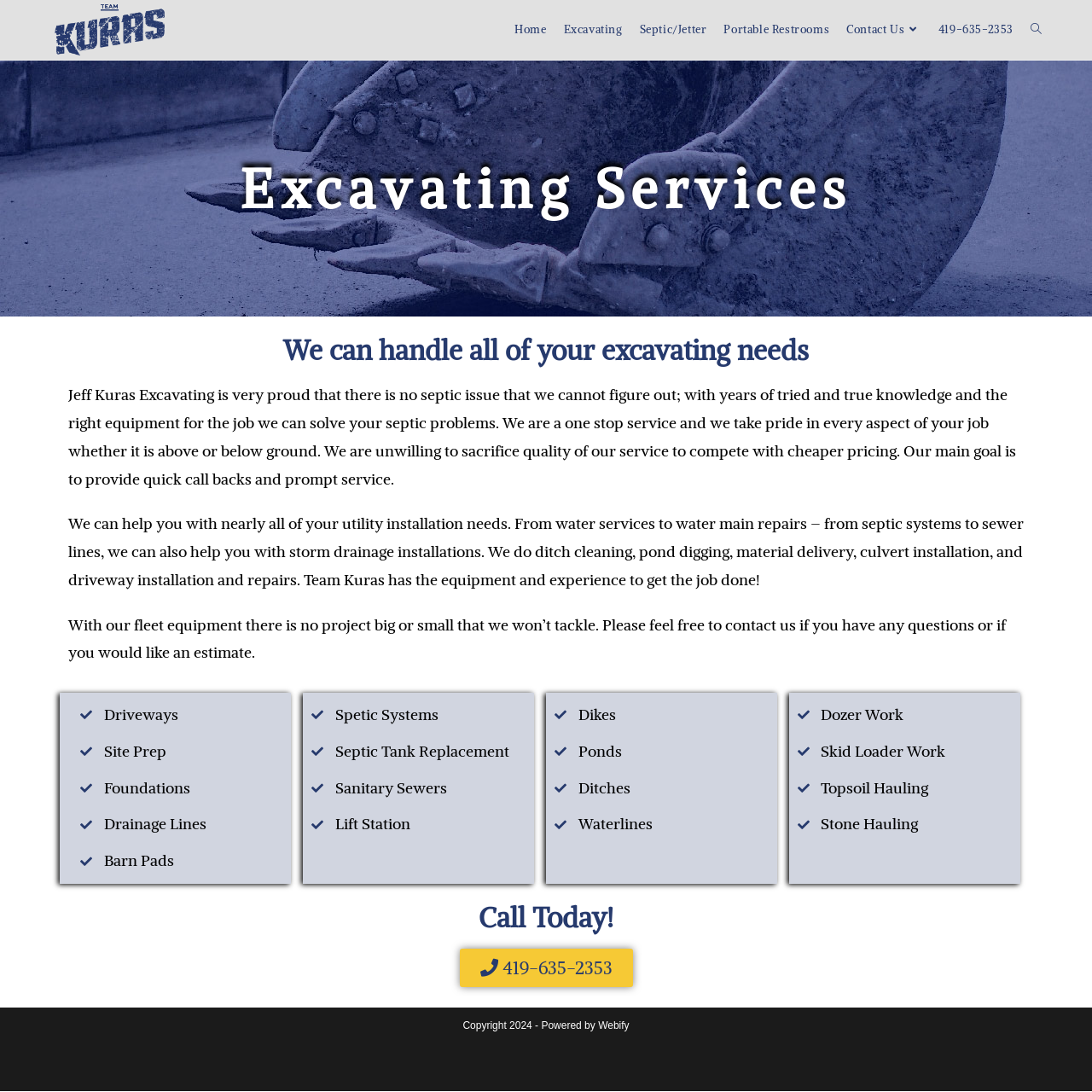Please identify the bounding box coordinates of the element I should click to complete this instruction: 'Click on the 'Excavating' link'. The coordinates should be given as four float numbers between 0 and 1, like this: [left, top, right, bottom].

[0.508, 0.0, 0.578, 0.055]